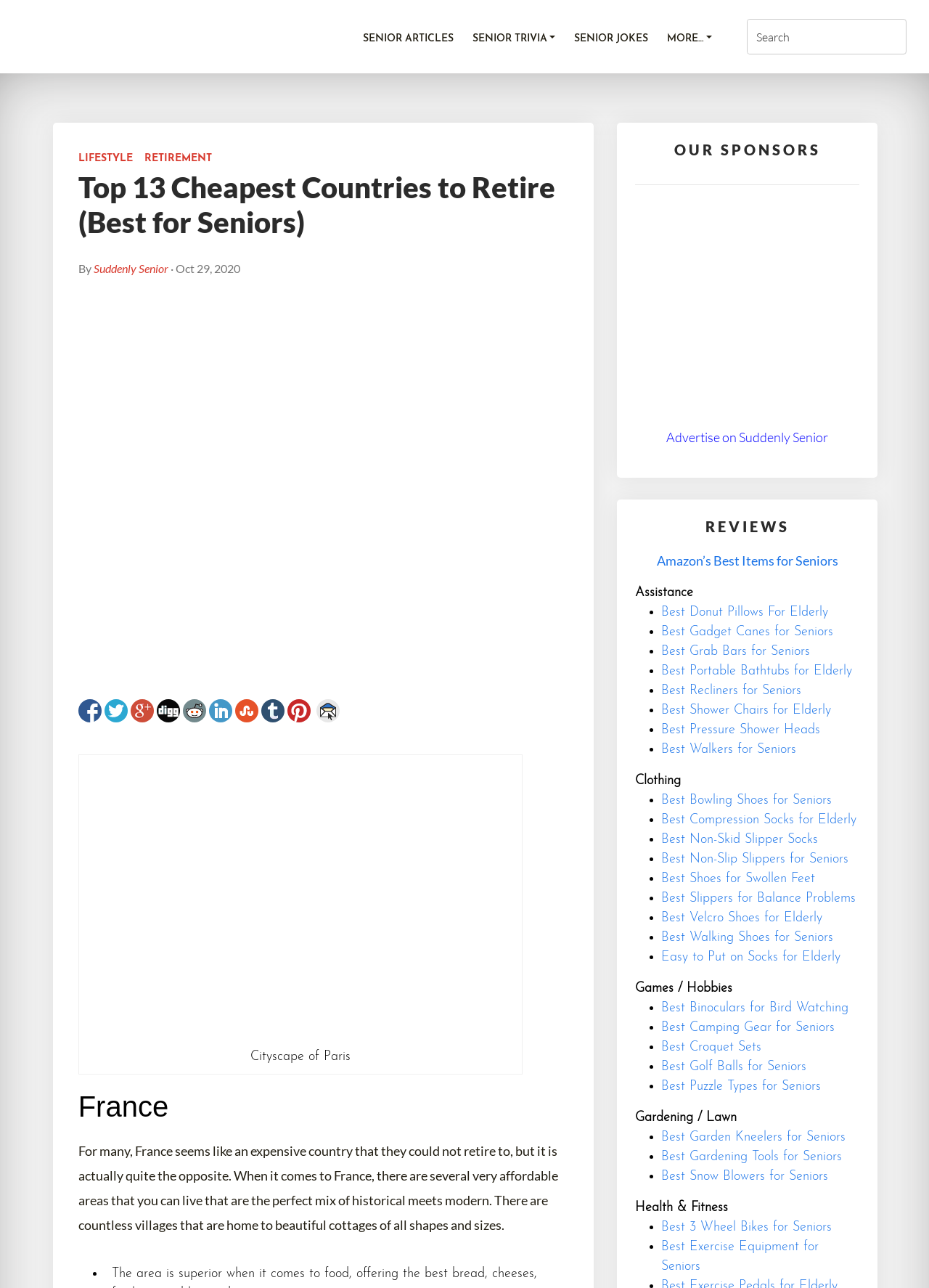Find the bounding box coordinates of the area that needs to be clicked in order to achieve the following instruction: "Explore Early Retirement Academy". The coordinates should be specified as four float numbers between 0 and 1, i.e., [left, top, right, bottom].

[0.687, 0.23, 0.922, 0.242]